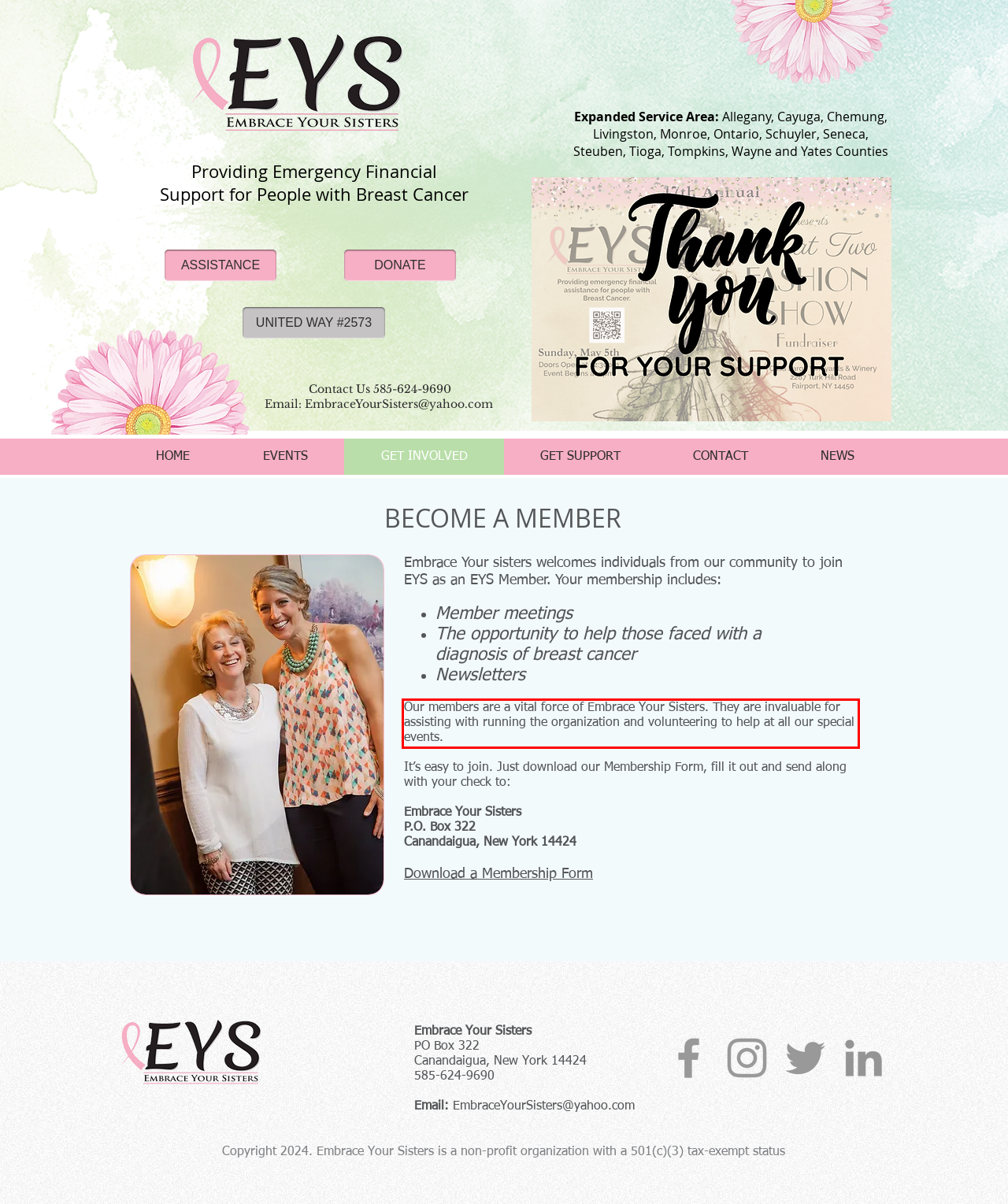Please examine the screenshot of the webpage and read the text present within the red rectangle bounding box.

Our members are a vital force of Embrace Your Sisters. They are invaluable for assisting with running the organization and volunteering to help at all our special events.